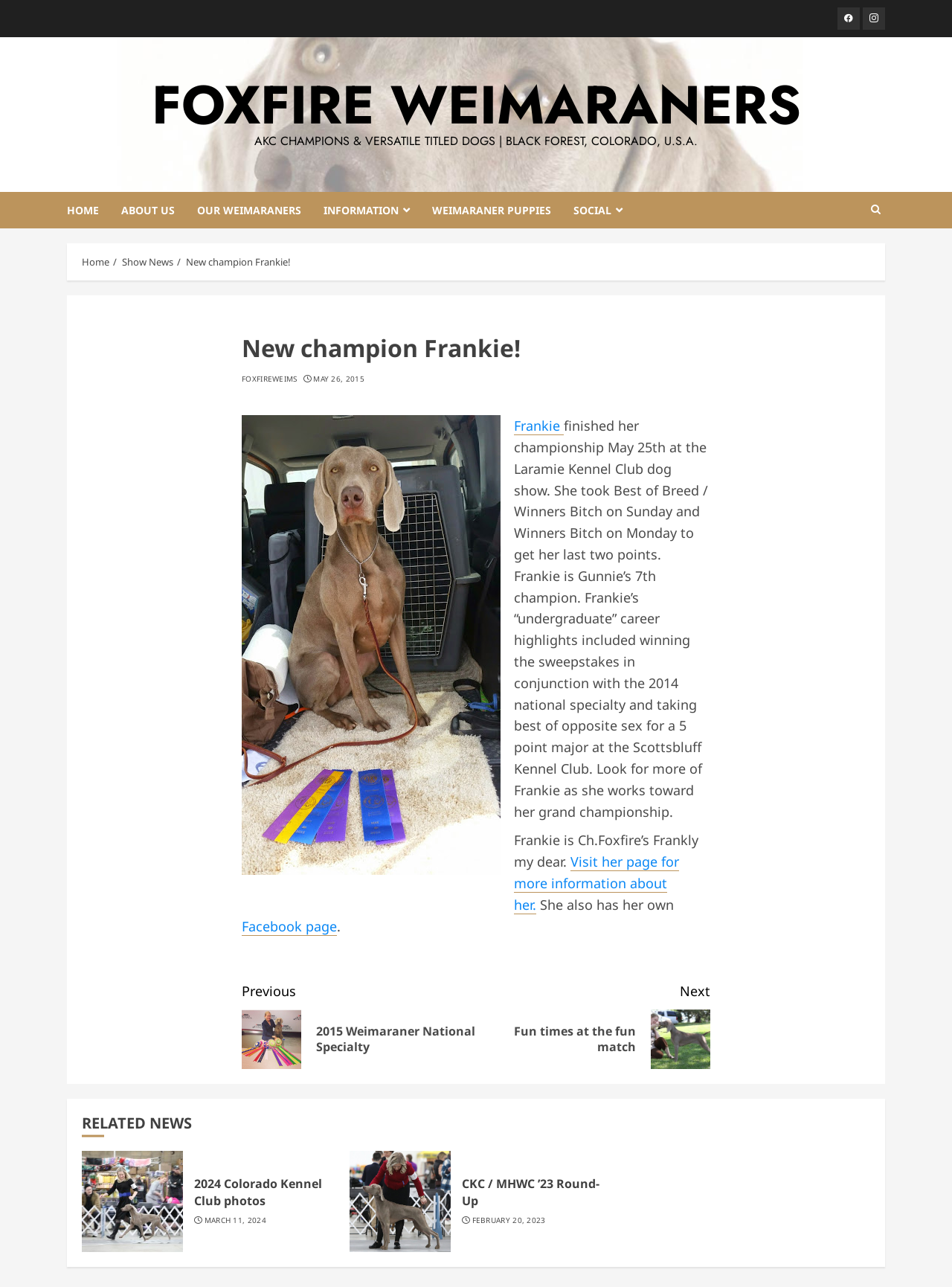What is the date of Frankie's championship?
Based on the content of the image, thoroughly explain and answer the question.

The date of Frankie's championship can be found in the text 'finished her championship May 25th at the Laramie Kennel Club dog show'.